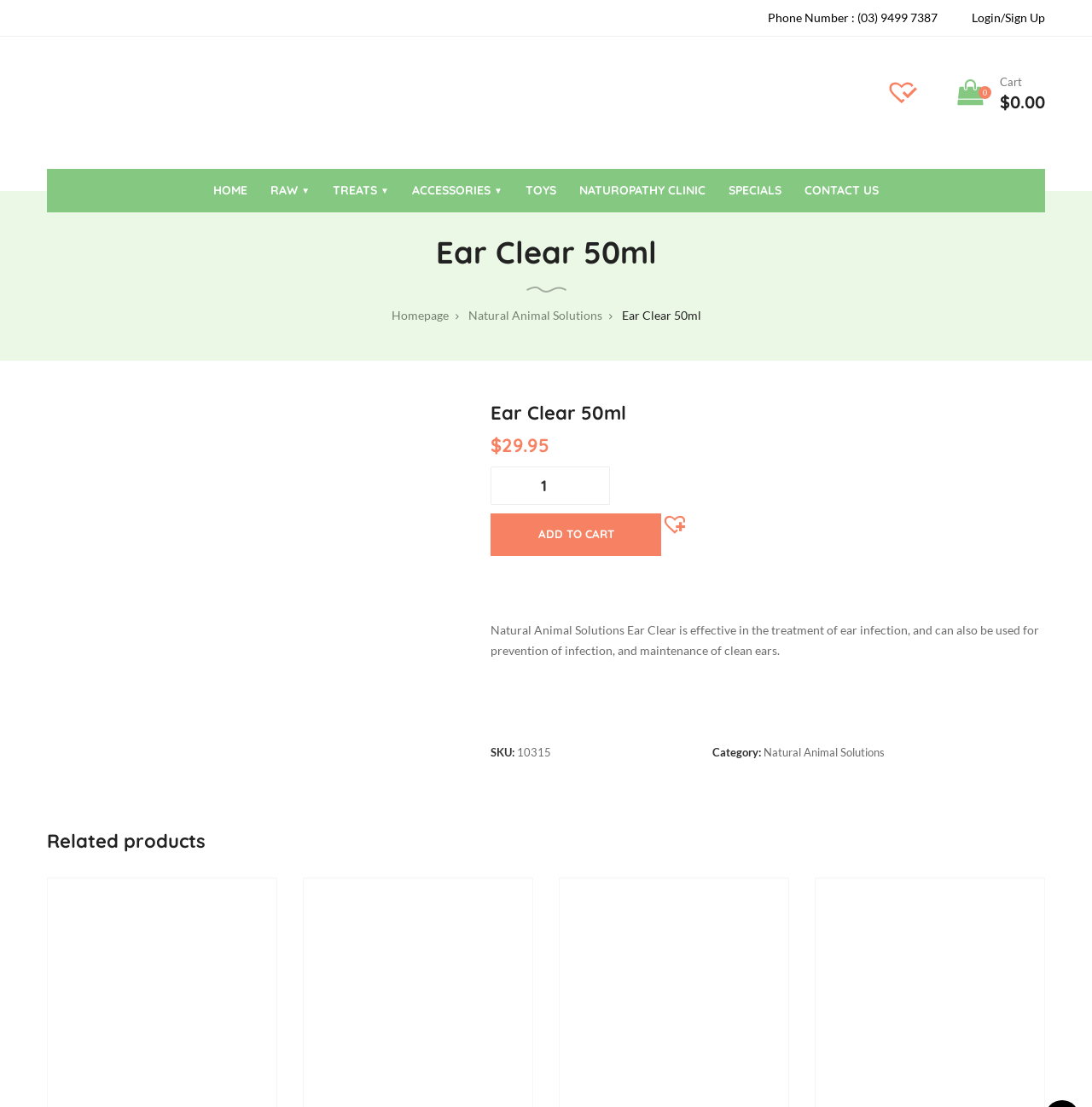Determine the bounding box coordinates of the clickable element to achieve the following action: 'Click the login button'. Provide the coordinates as four float values between 0 and 1, formatted as [left, top, right, bottom].

[0.89, 0.009, 0.957, 0.022]